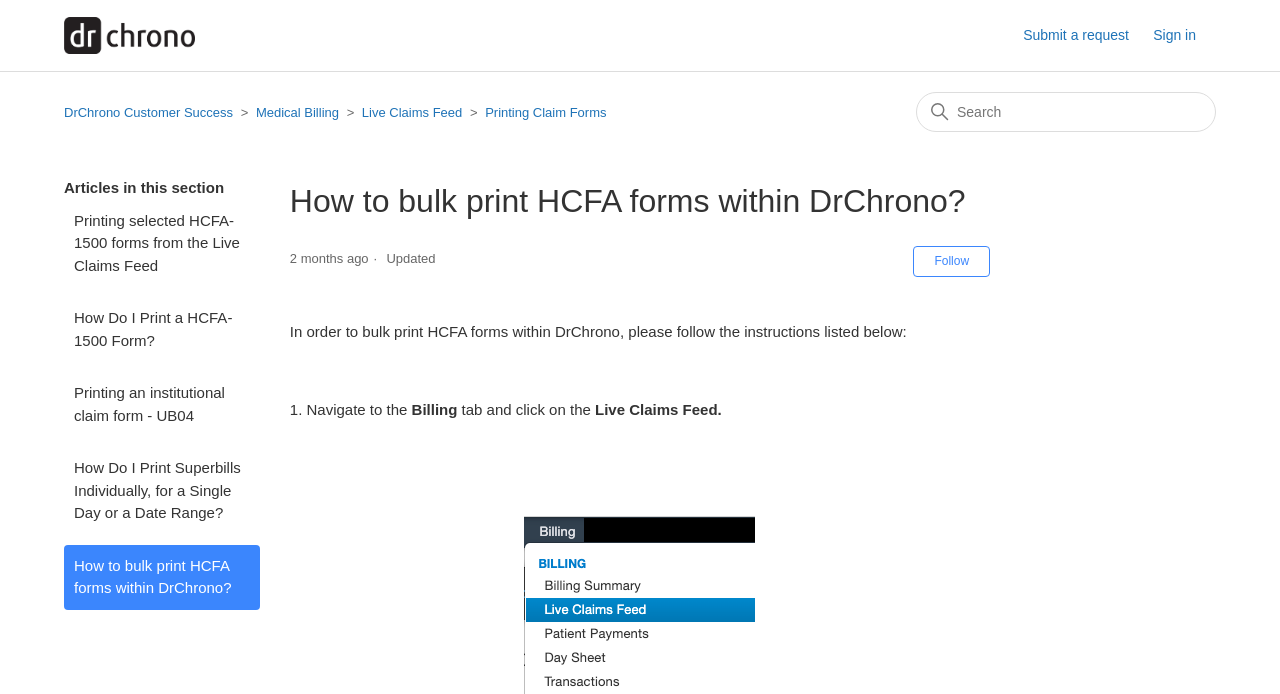Specify the bounding box coordinates of the region I need to click to perform the following instruction: "Click on the 'Submit a request' link". The coordinates must be four float numbers in the range of 0 to 1, i.e., [left, top, right, bottom].

[0.799, 0.036, 0.898, 0.067]